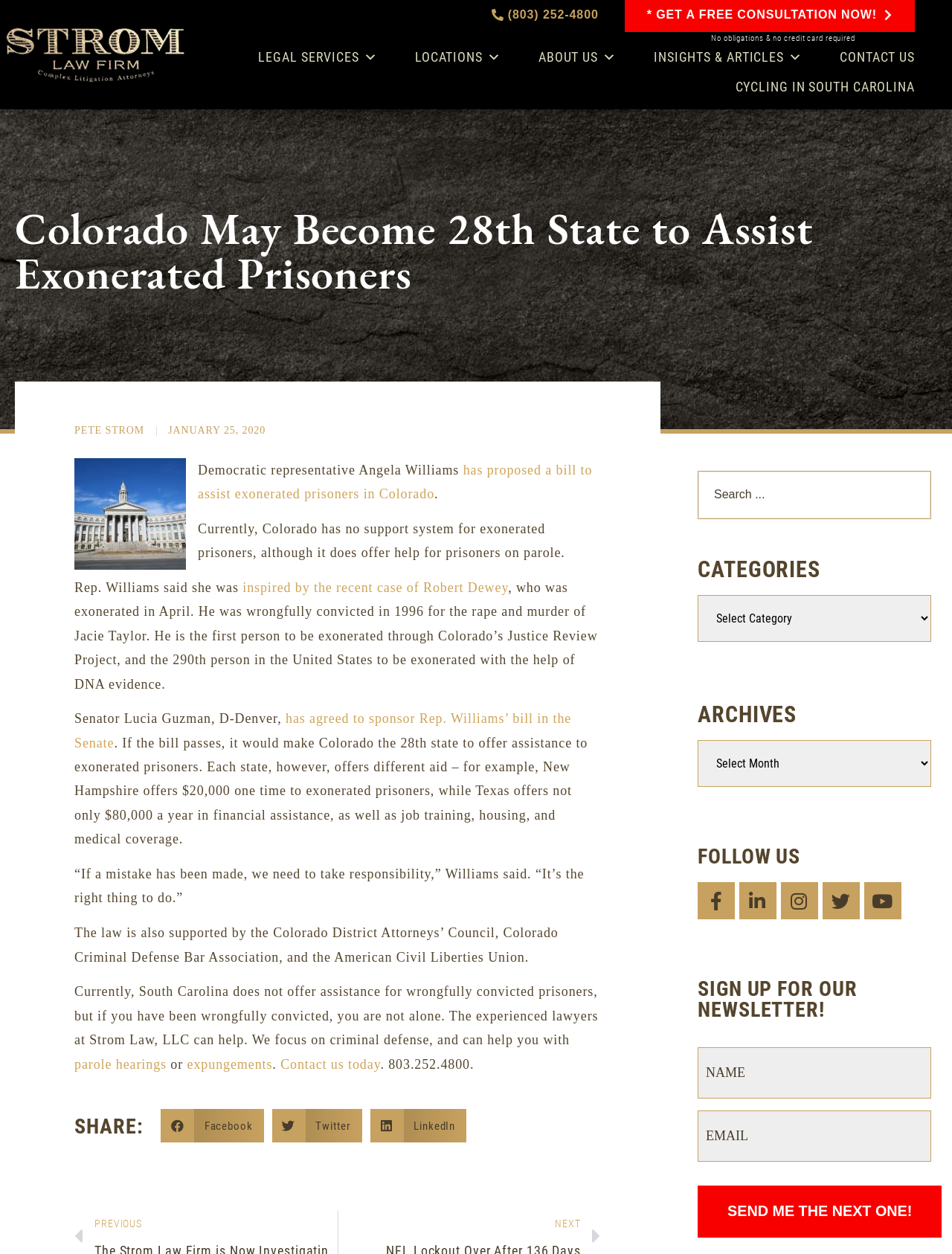Find the bounding box coordinates for the area you need to click to carry out the instruction: "Share on Facebook". The coordinates should be four float numbers between 0 and 1, indicated as [left, top, right, bottom].

[0.169, 0.885, 0.277, 0.911]